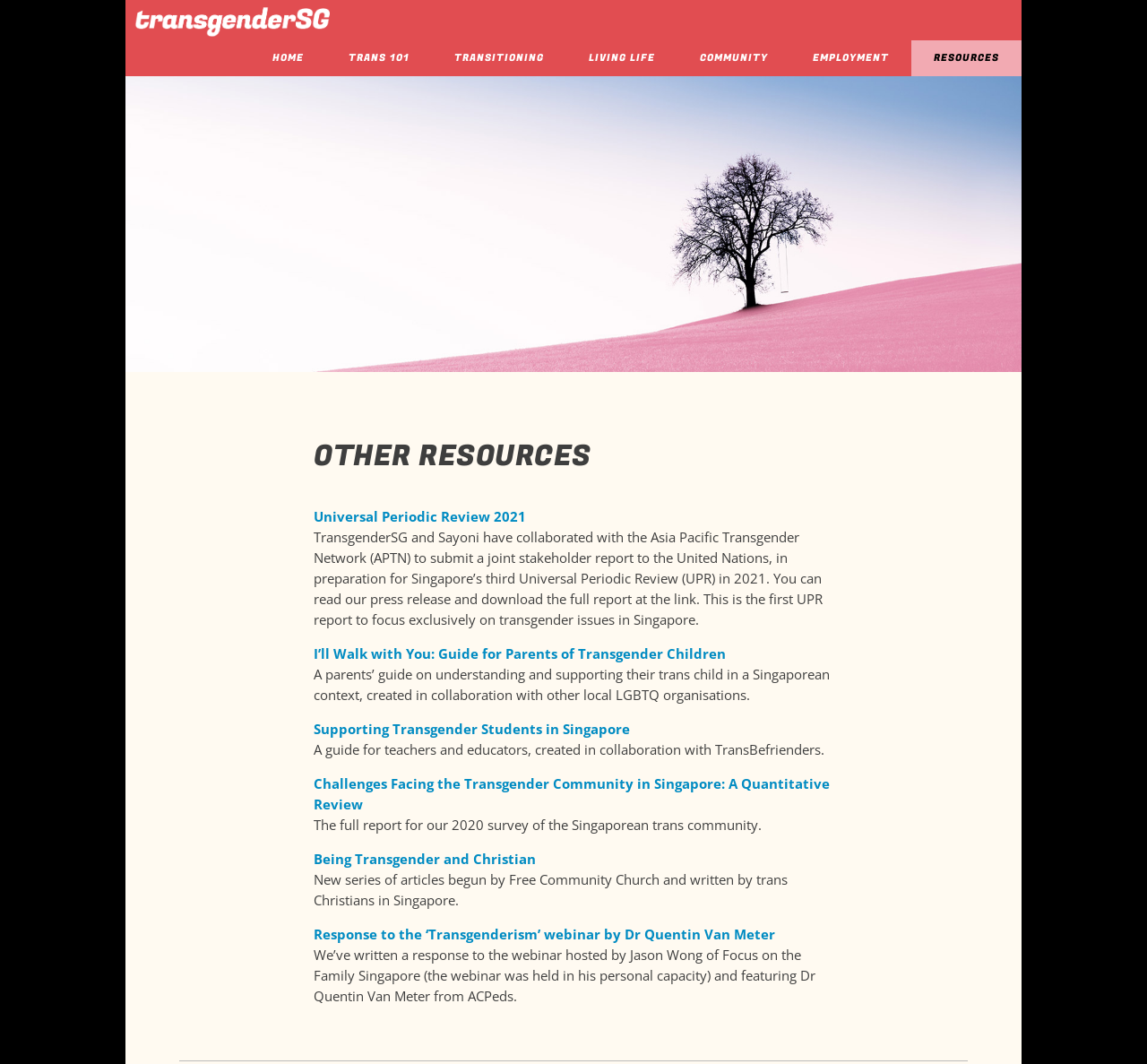From the screenshot, find the bounding box of the UI element matching this description: "Living Life". Supply the bounding box coordinates in the form [left, top, right, bottom], each a float between 0 and 1.

[0.494, 0.038, 0.591, 0.072]